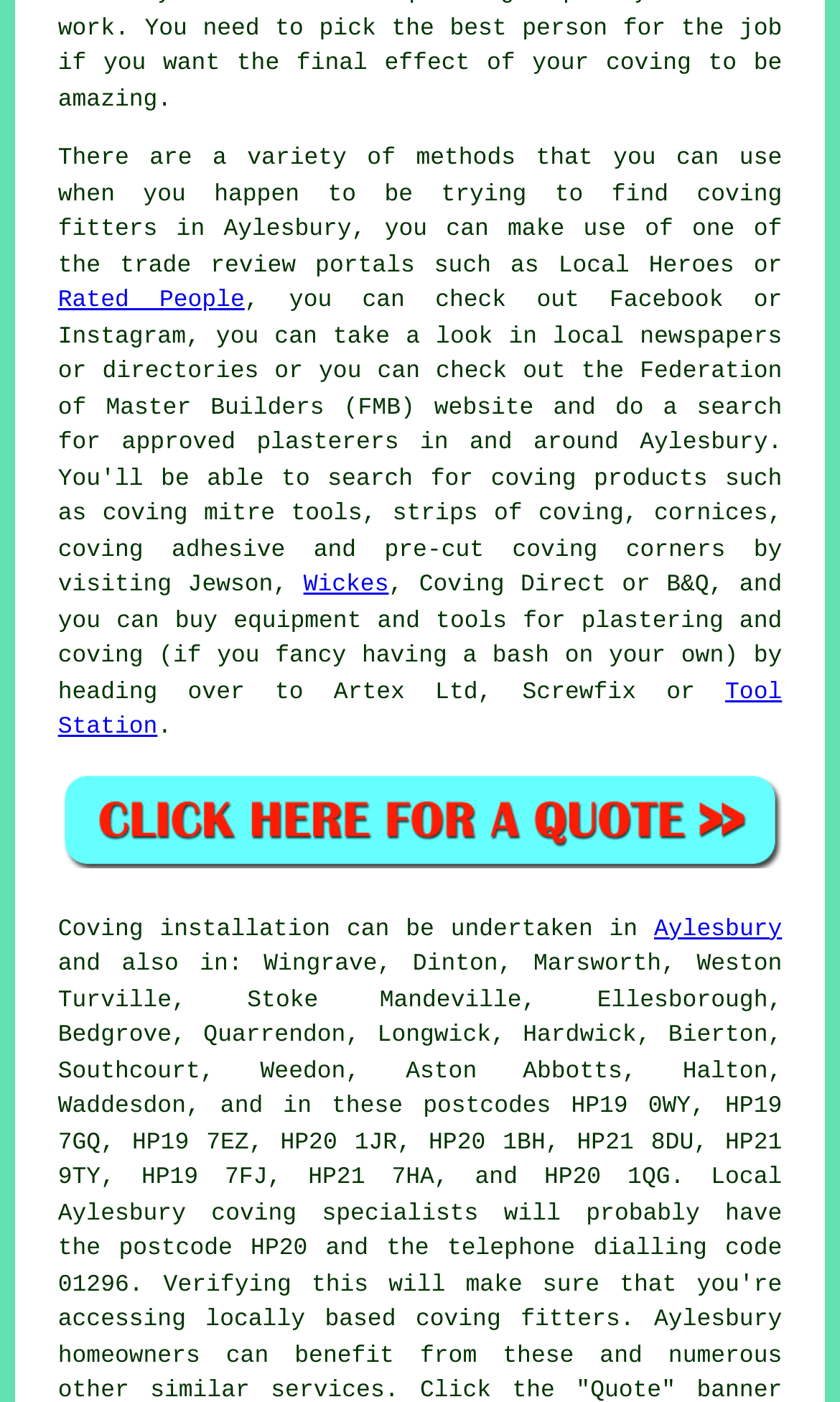Using the provided element description: "Rated People", determine the bounding box coordinates of the corresponding UI element in the screenshot.

[0.069, 0.206, 0.291, 0.225]